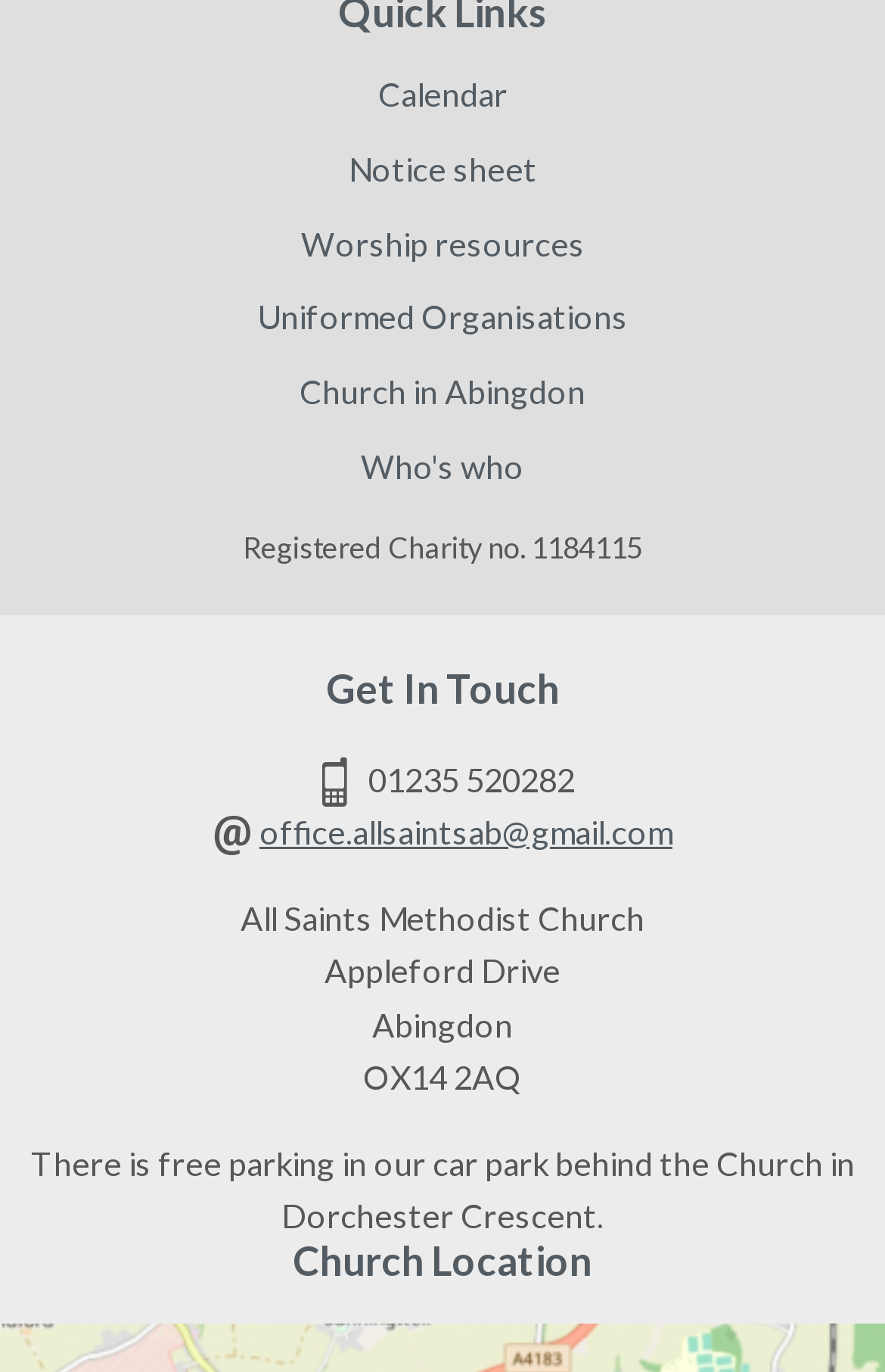Provide a brief response to the question below using one word or phrase:
What is the name of the church?

All Saints Methodist Church